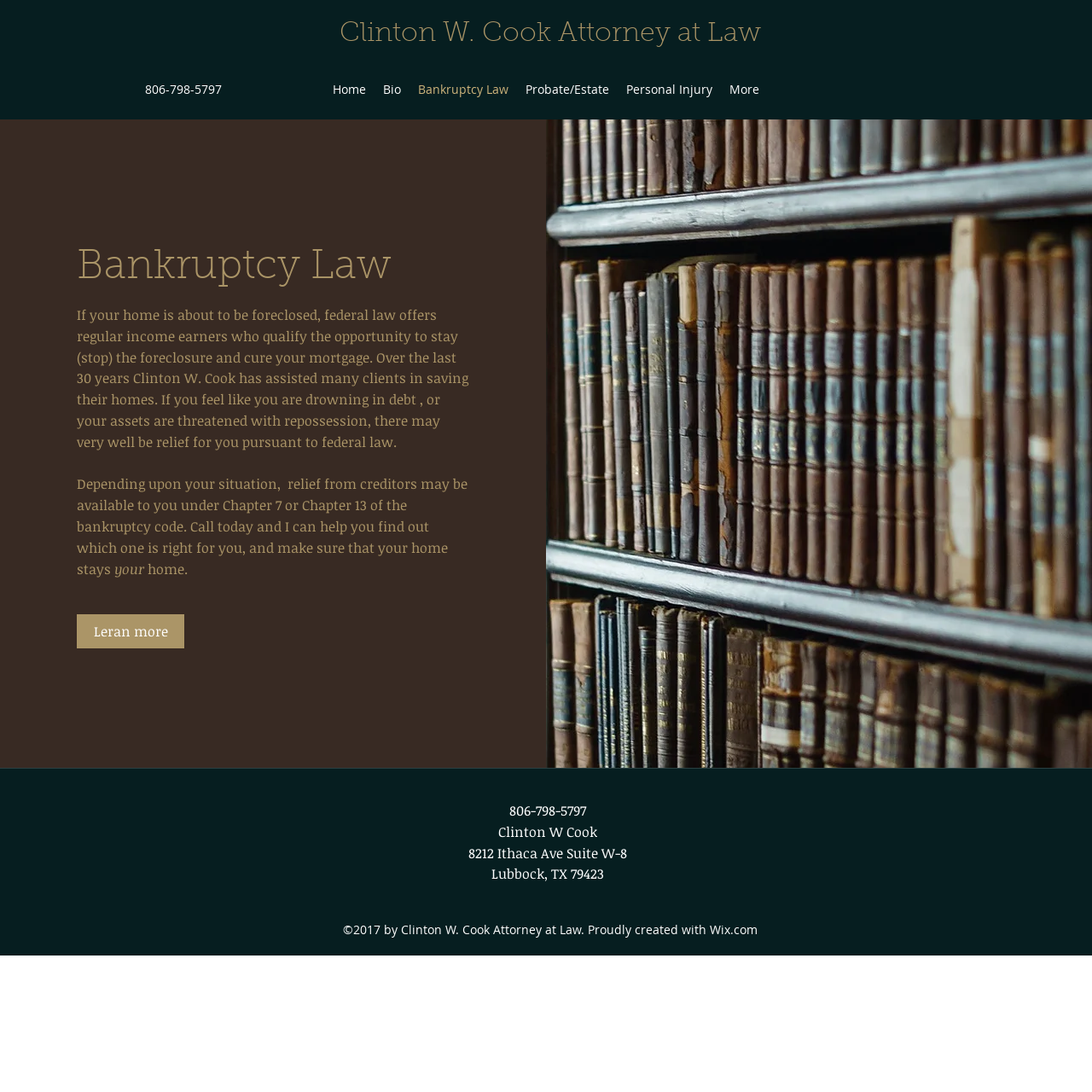What is the purpose of the 'Learn more' button?
Using the image as a reference, answer the question with a short word or phrase.

To learn more about Bankruptcy Law